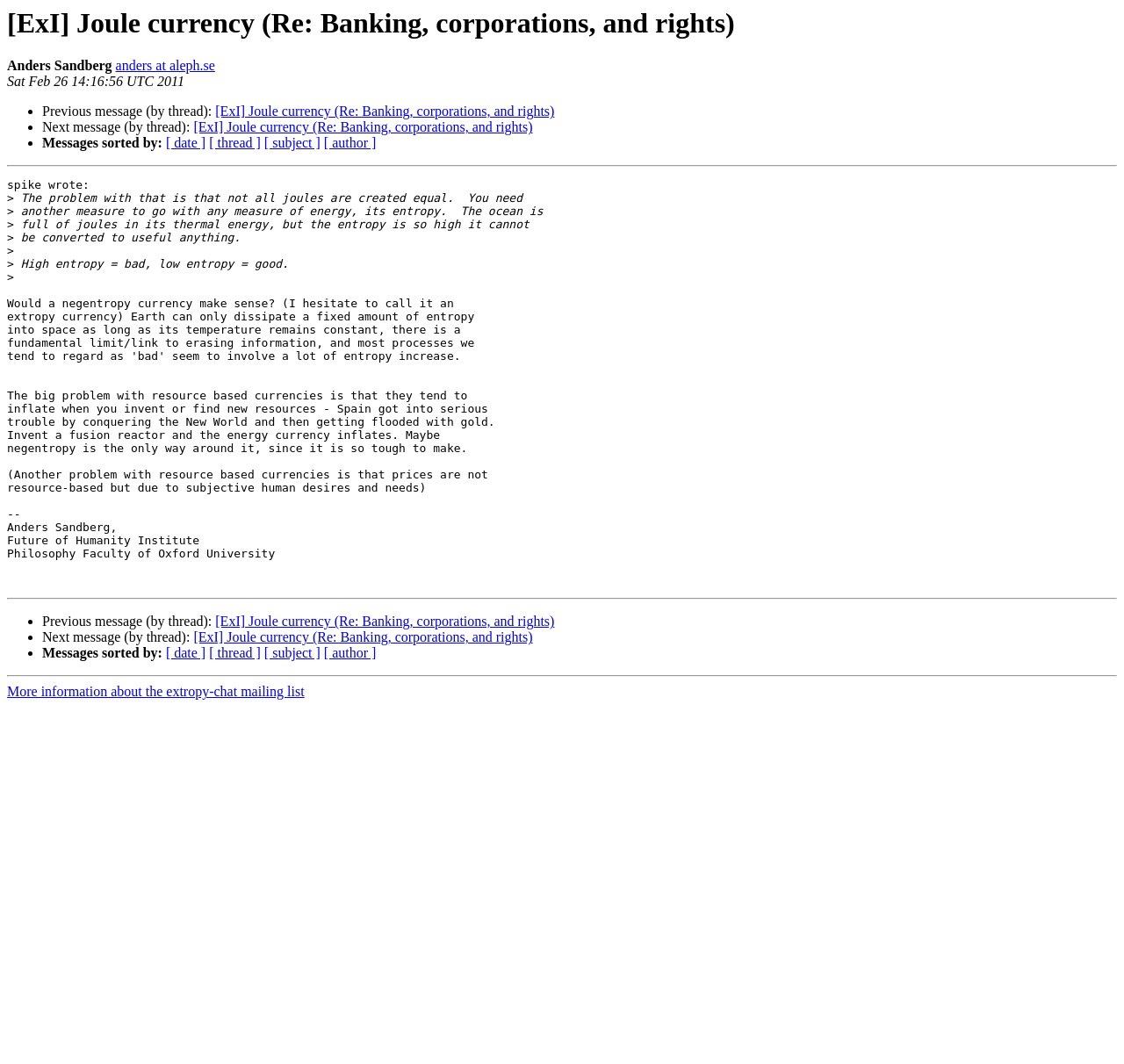What is the date of the message?
We need a detailed and meticulous answer to the question.

I found the date of the message by looking at the text 'Sat Feb 26 14:16:56 UTC 2011' which is located near the top of the webpage and appears to be a timestamp for the message.